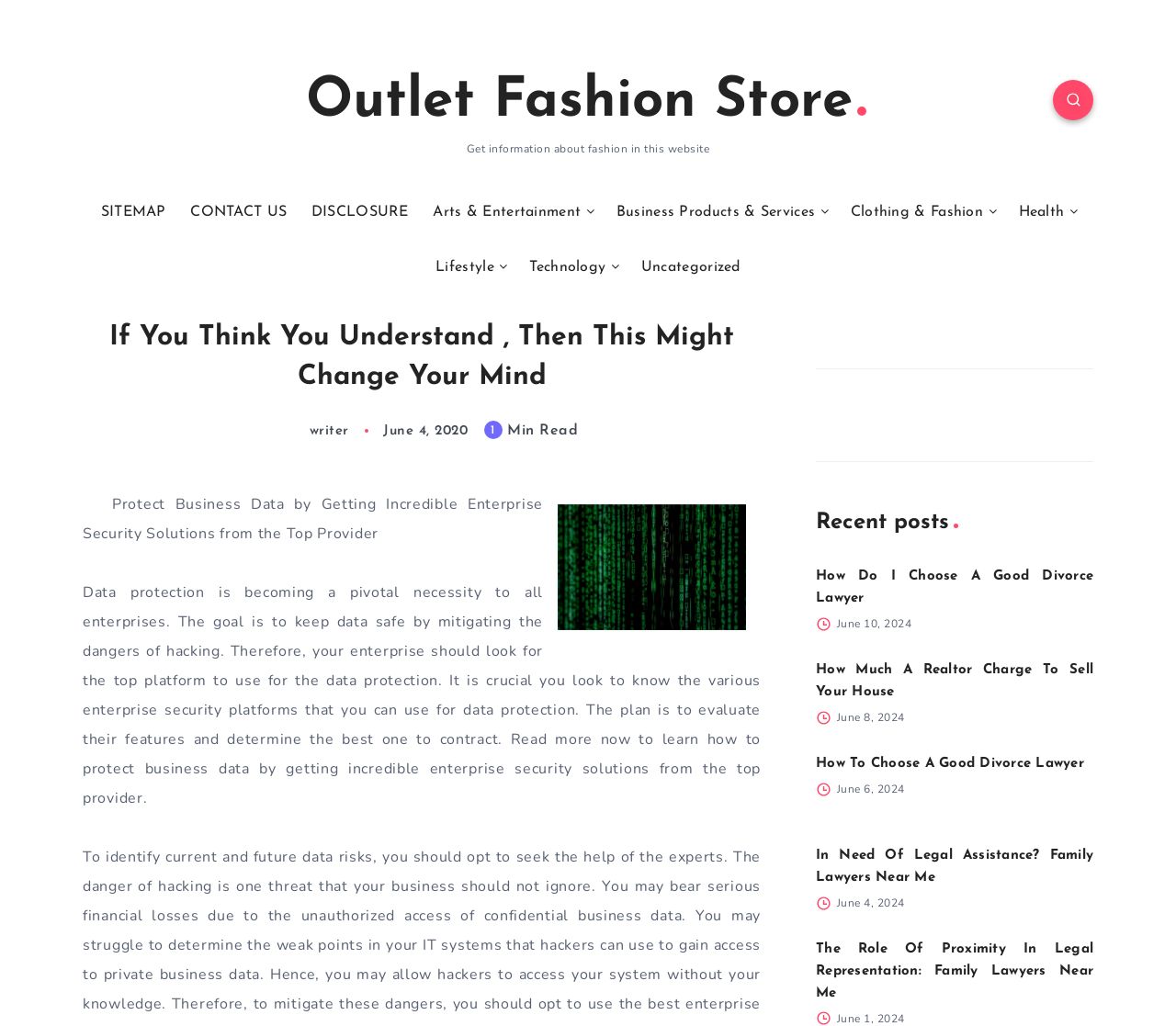Refer to the image and answer the question with as much detail as possible: What is the date of the article 'How Do I Choose A Good Divorce Lawyer'?

The date of the article 'How Do I Choose A Good Divorce Lawyer' is June 4, 2020, which is mentioned in the time element associated with the article.